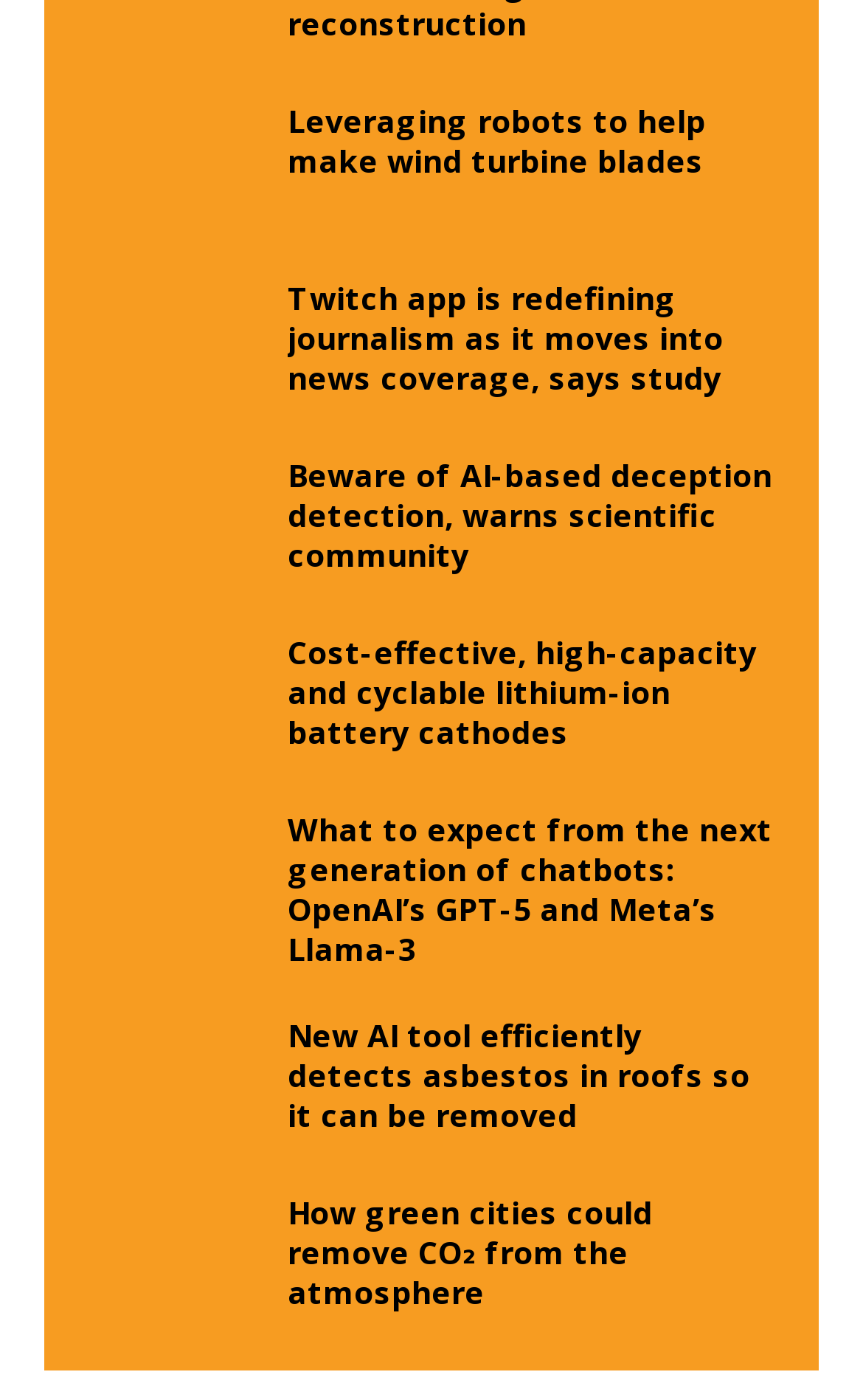Please pinpoint the bounding box coordinates for the region I should click to adhere to this instruction: "Learn about Twitch app redefining journalism".

[0.103, 0.199, 0.308, 0.294]